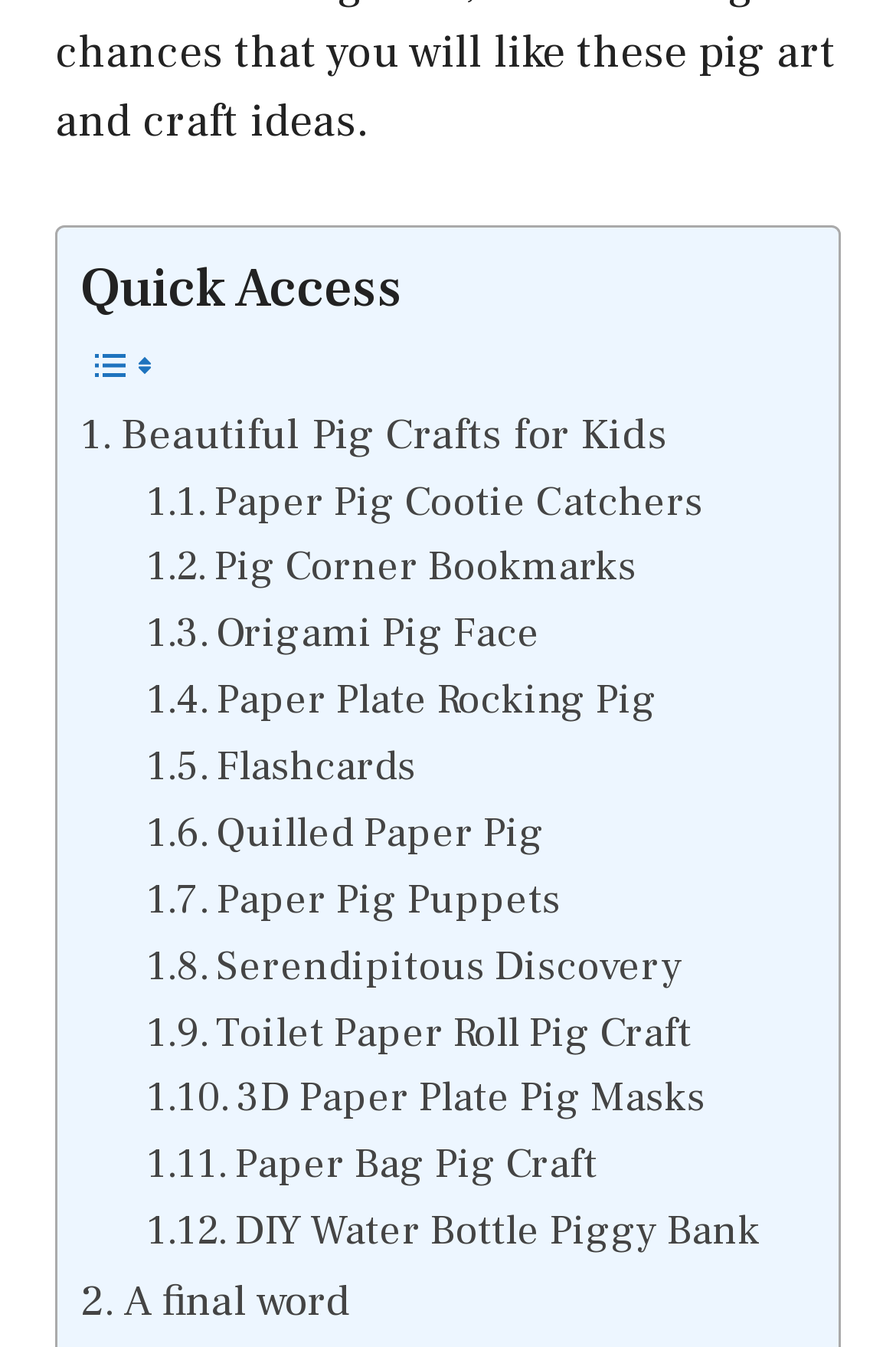Based on the element description: "Paper Pig Puppets", identify the bounding box coordinates for this UI element. The coordinates must be four float numbers between 0 and 1, listed as [left, top, right, bottom].

[0.163, 0.645, 0.626, 0.694]